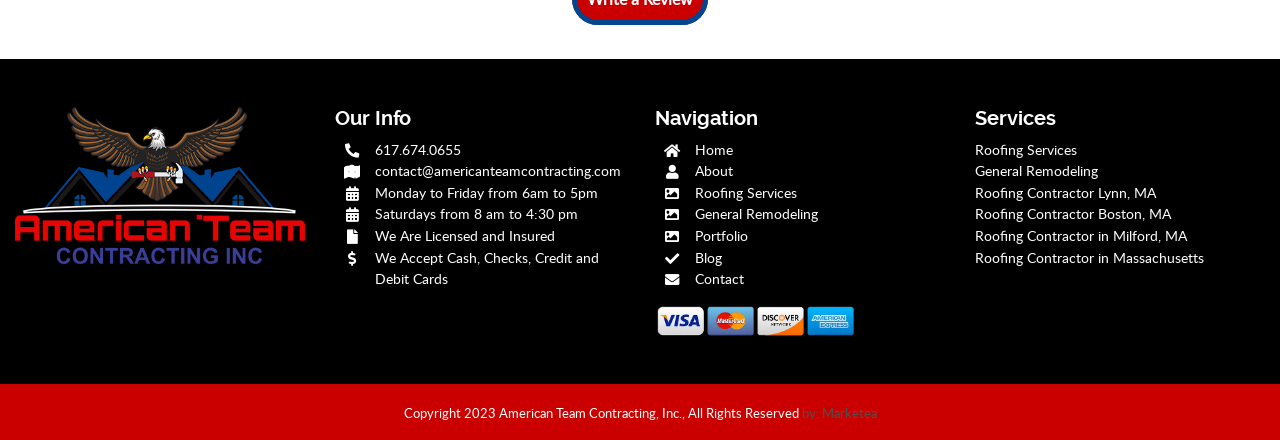What are the company's business hours?
Please ensure your answer to the question is detailed and covers all necessary aspects.

The business hours are listed in the top section of the webpage, below the company's contact information, as a series of static text elements.